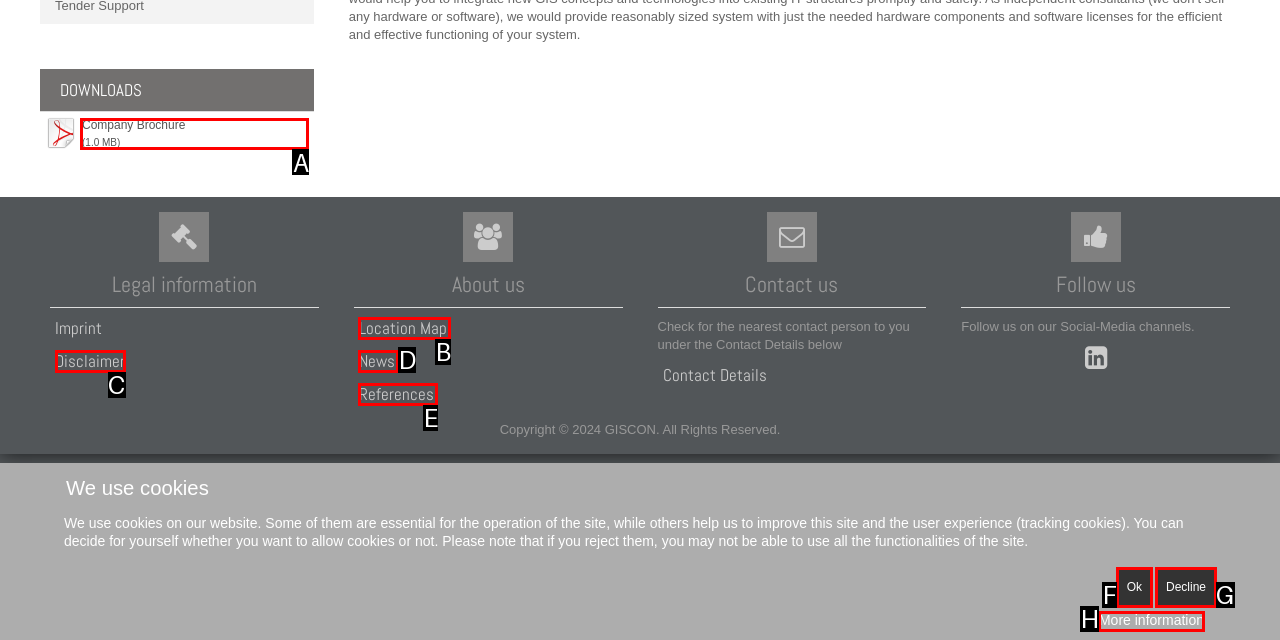Pick the option that corresponds to: Company Brochure (1.0 MB)
Provide the letter of the correct choice.

A